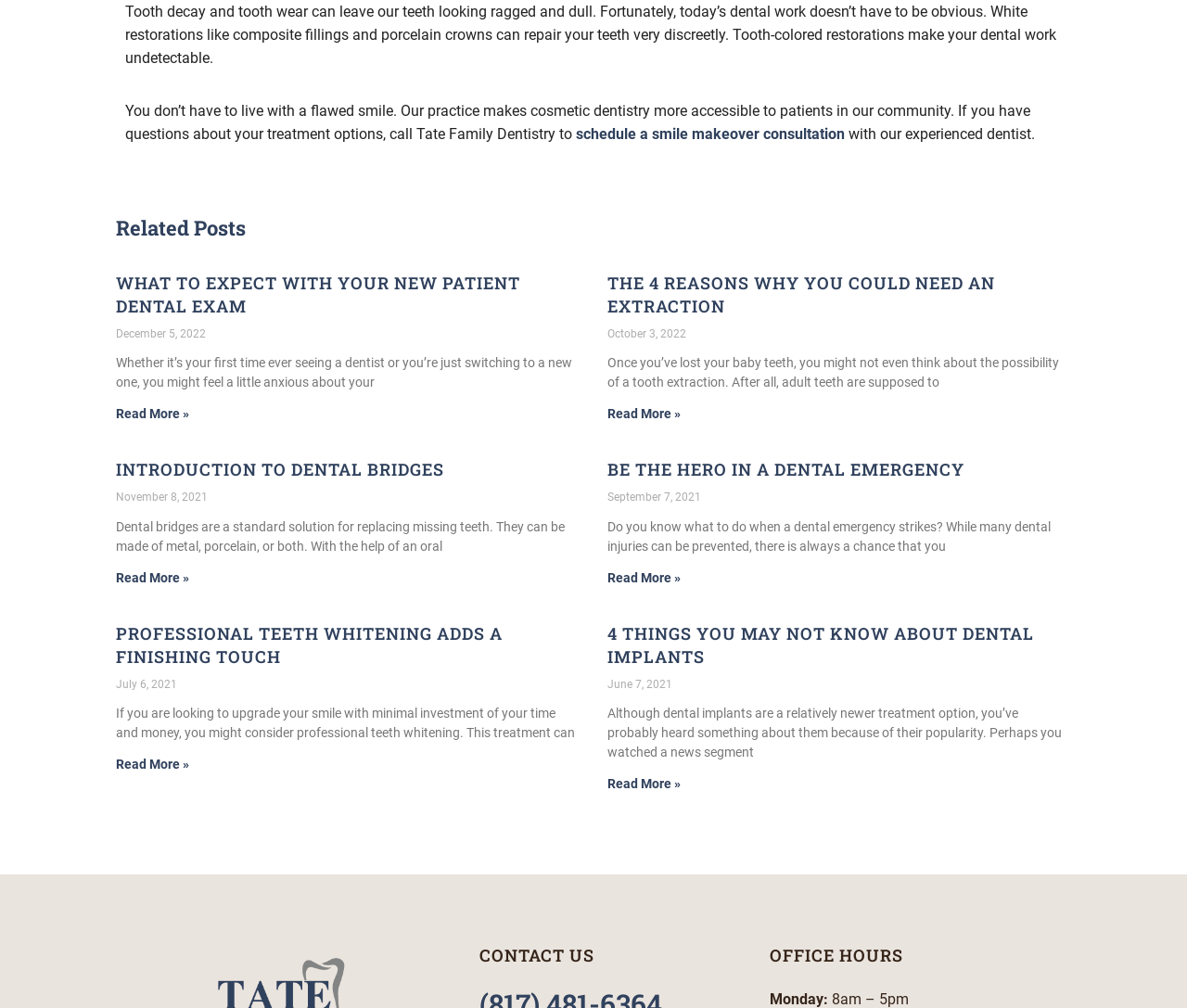Please identify the bounding box coordinates of the area that needs to be clicked to follow this instruction: "read more about The 4 Reasons Why You Could Need an Extraction".

[0.512, 0.403, 0.573, 0.418]